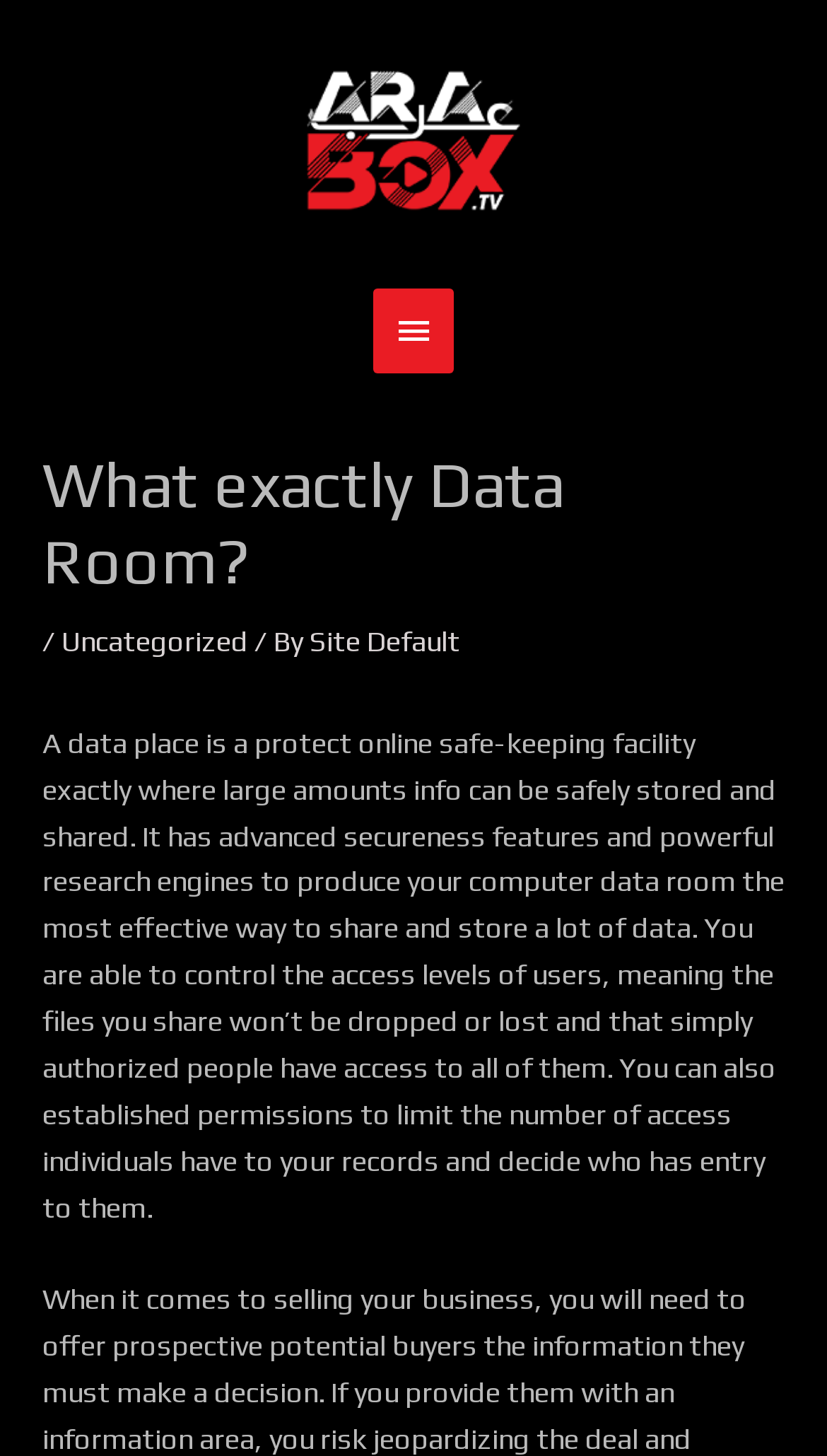Locate the bounding box of the UI element described by: "Main Menu" in the given webpage screenshot.

[0.451, 0.198, 0.549, 0.257]